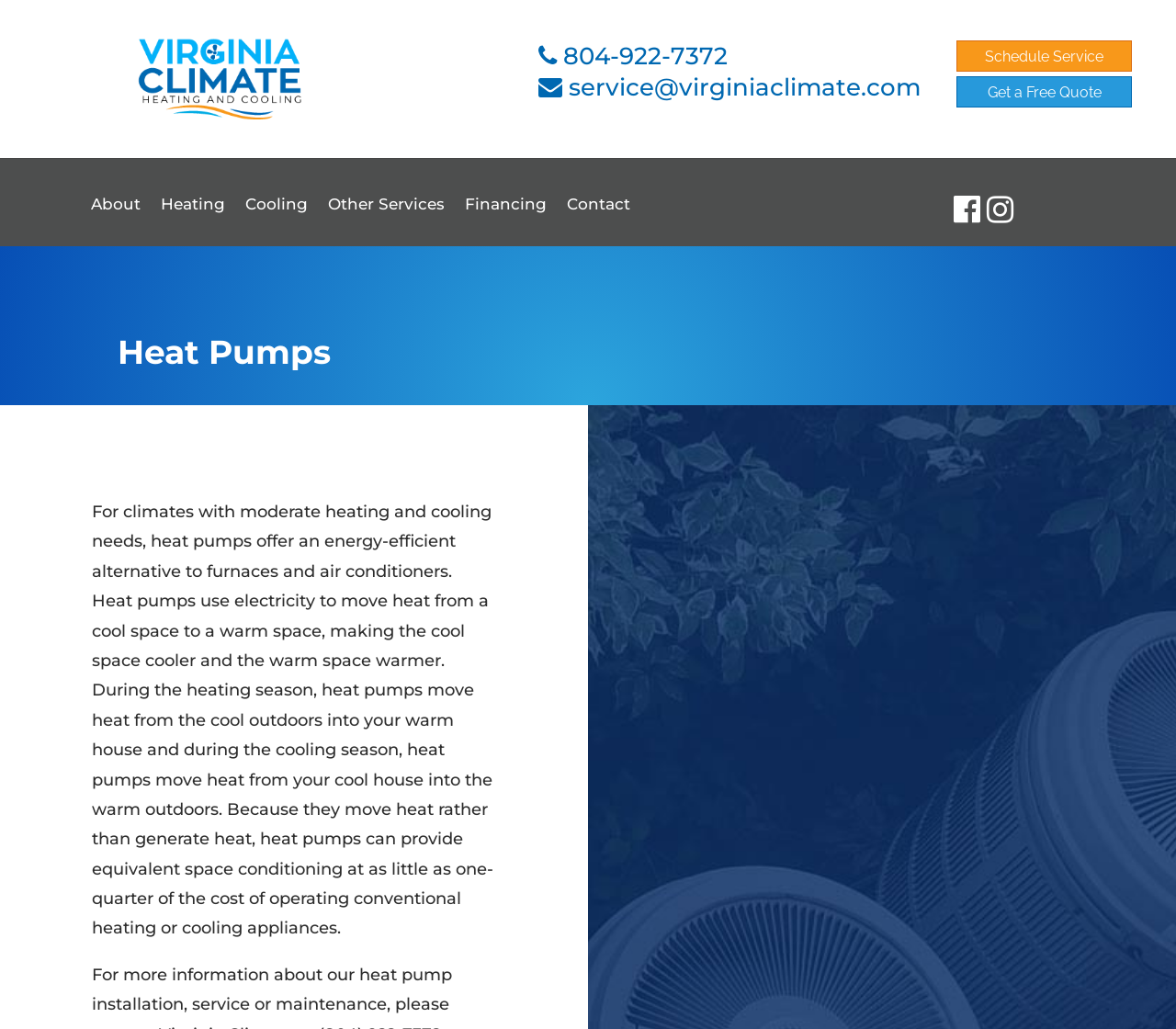What is the company name on the webpage?
Based on the visual information, provide a detailed and comprehensive answer.

I found the company name by looking at the top-left corner of the webpage, where there is an image and a link with the same text 'Virginia Climate Heating and Cooling'.